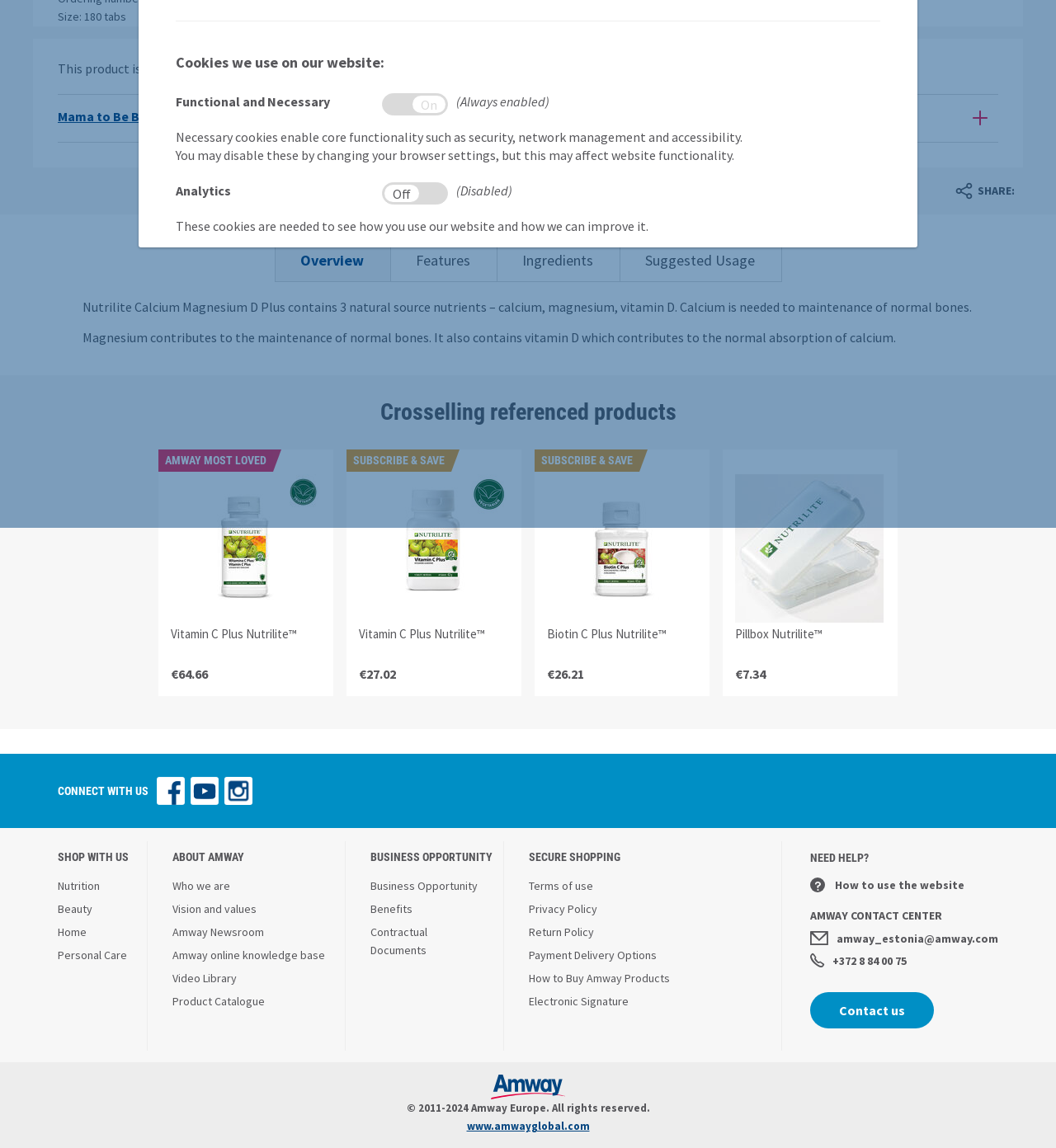Identify the bounding box of the HTML element described as: "title="Youtube"".

[0.18, 0.676, 0.207, 0.701]